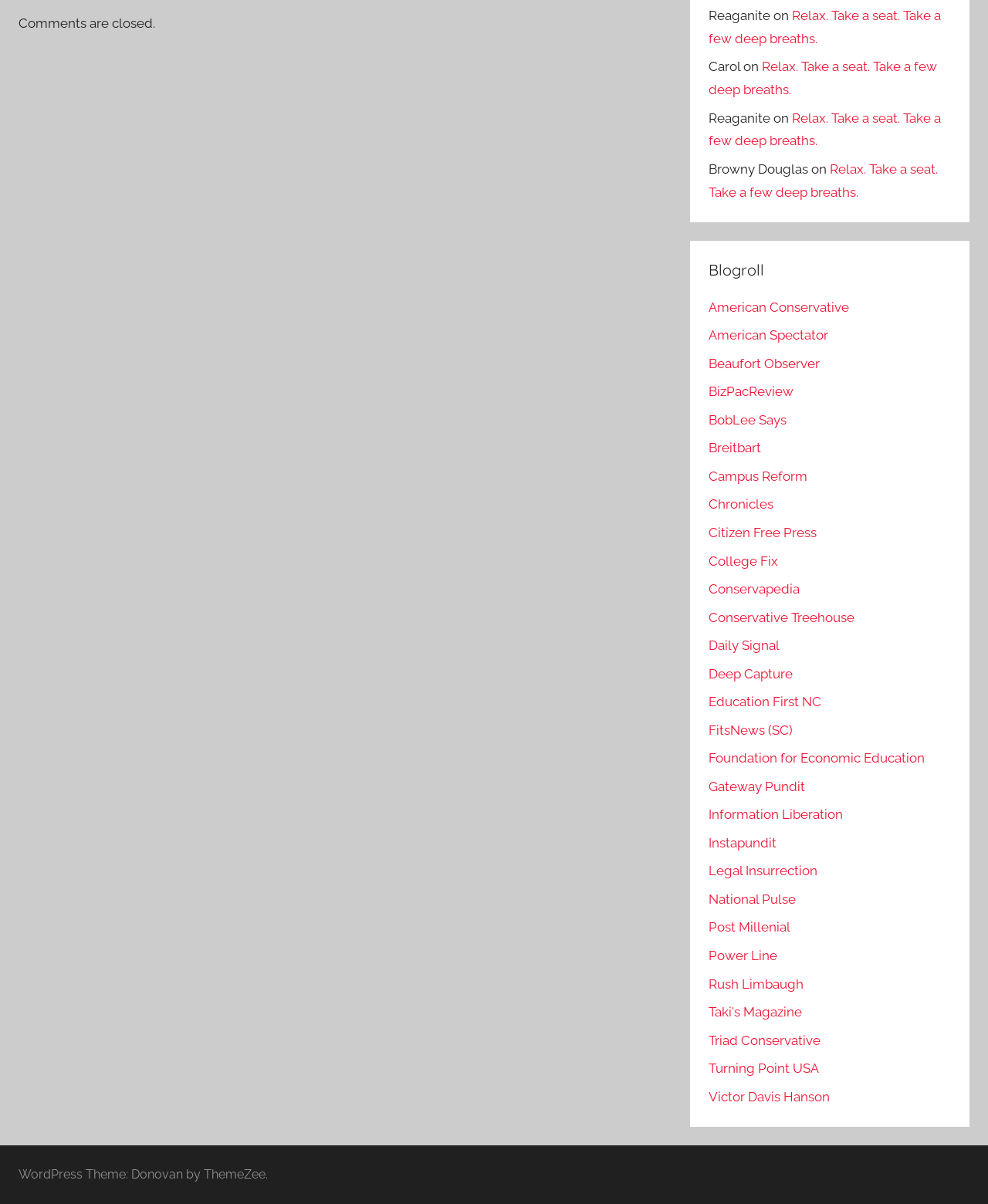Please provide a one-word or phrase answer to the question: 
What is the theme of the WordPress site?

Donovan